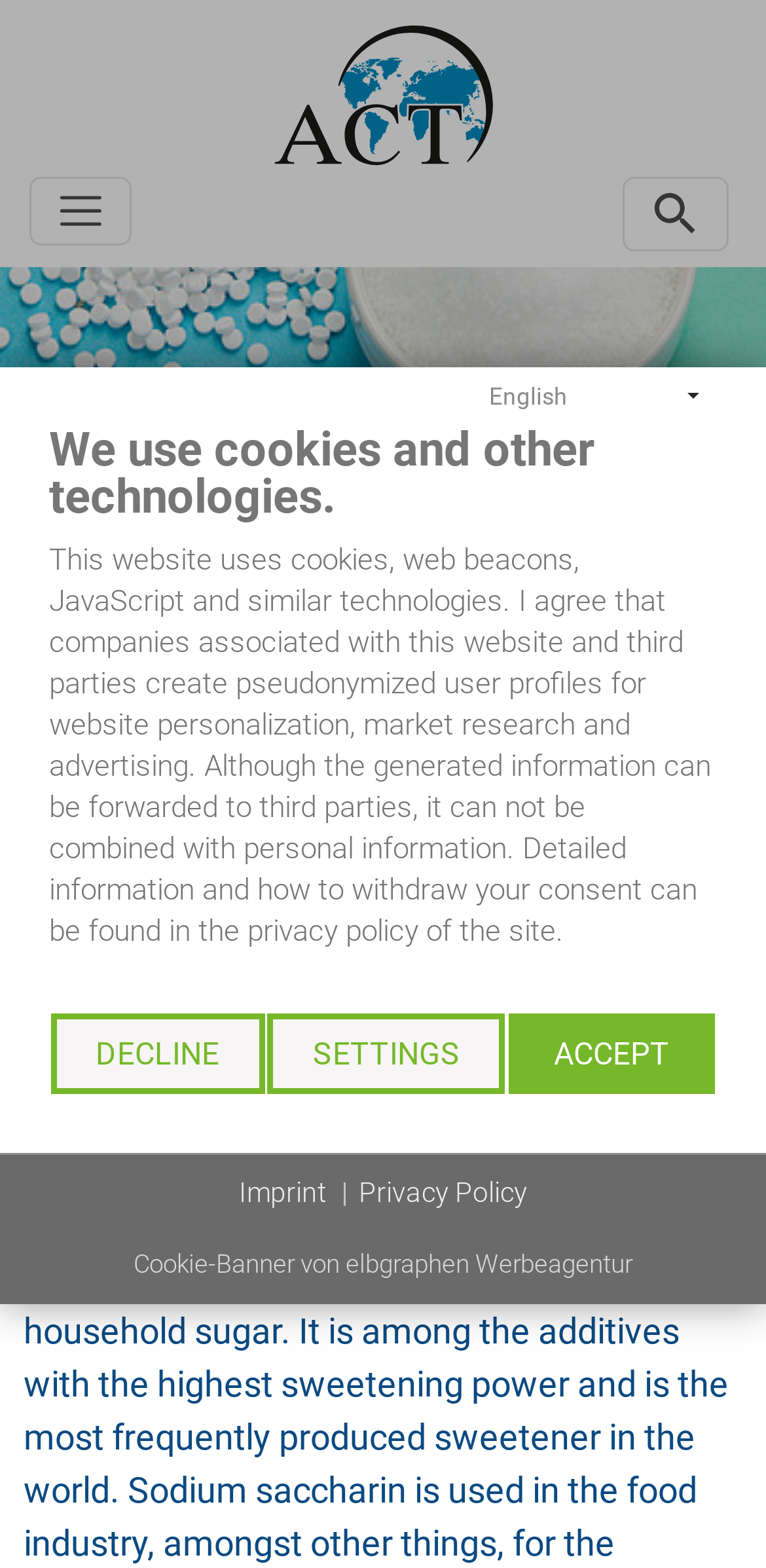How many buttons are there in the cookie banner?
Could you give a comprehensive explanation in response to this question?

The cookie banner has three buttons: 'DECLINE', 'SETTINGS', and 'ACCEPT', which allow users to manage their cookie preferences.